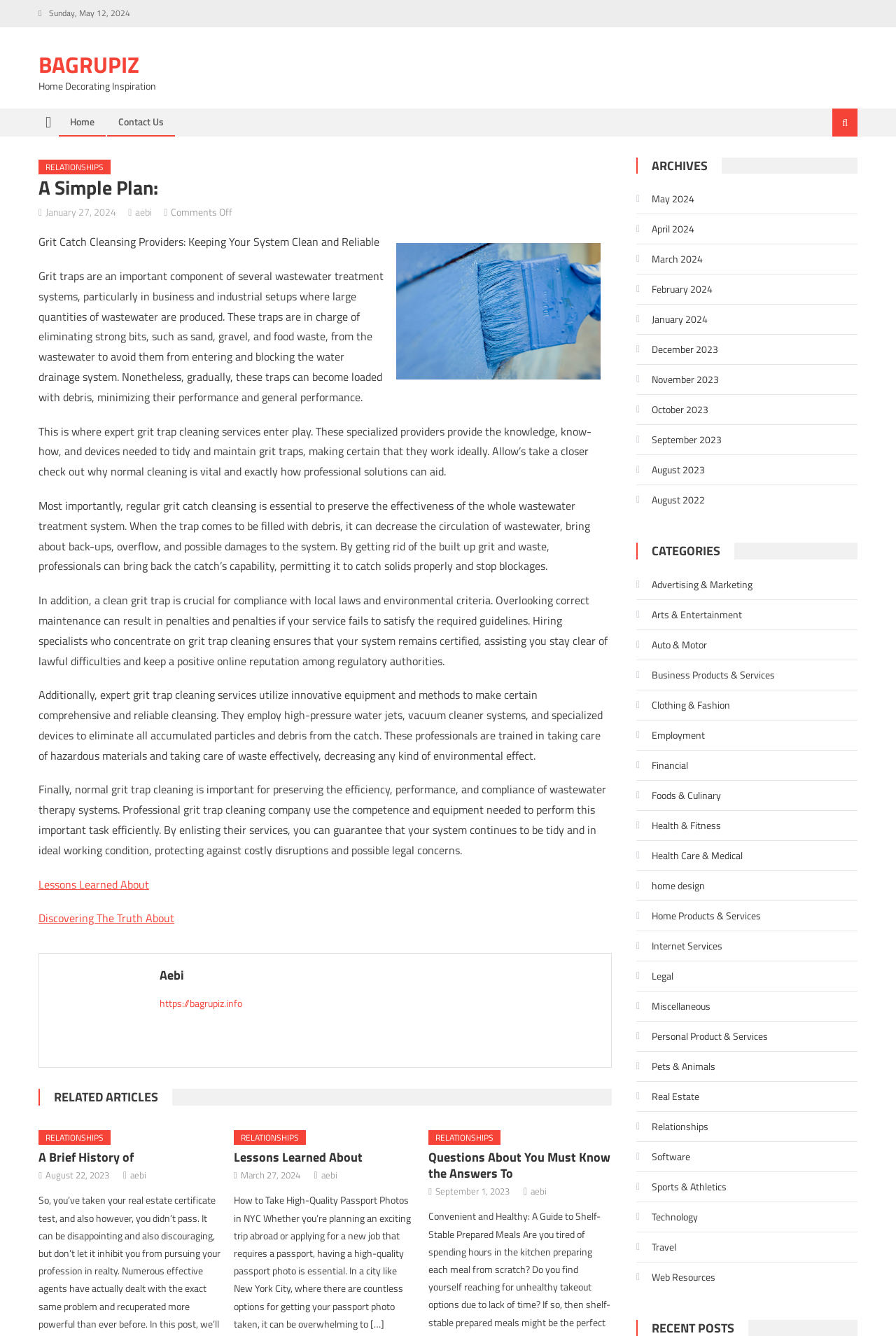Please determine the bounding box of the UI element that matches this description: parent_node: Corteva Agriscience. The coordinates should be given as (top-left x, top-left y, bottom-right x, bottom-right y), with all values between 0 and 1.

None